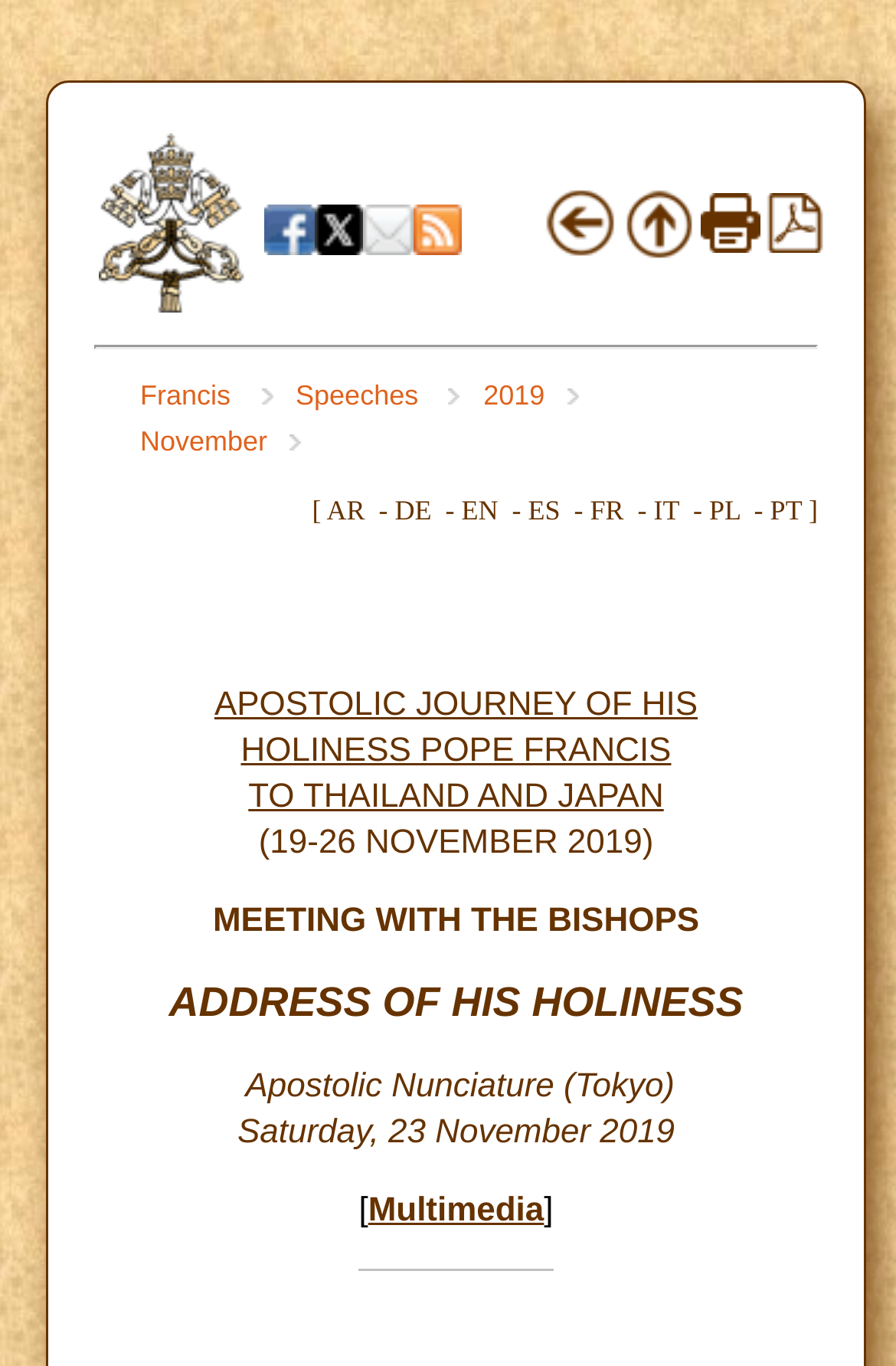Analyze the image and deliver a detailed answer to the question: What is the language of the webpage?

I noticed that there are multiple language options available on the webpage, including AR, DE, EN, ES, FR, IT, PL, and PT, which suggests that the webpage is available in multiple languages.